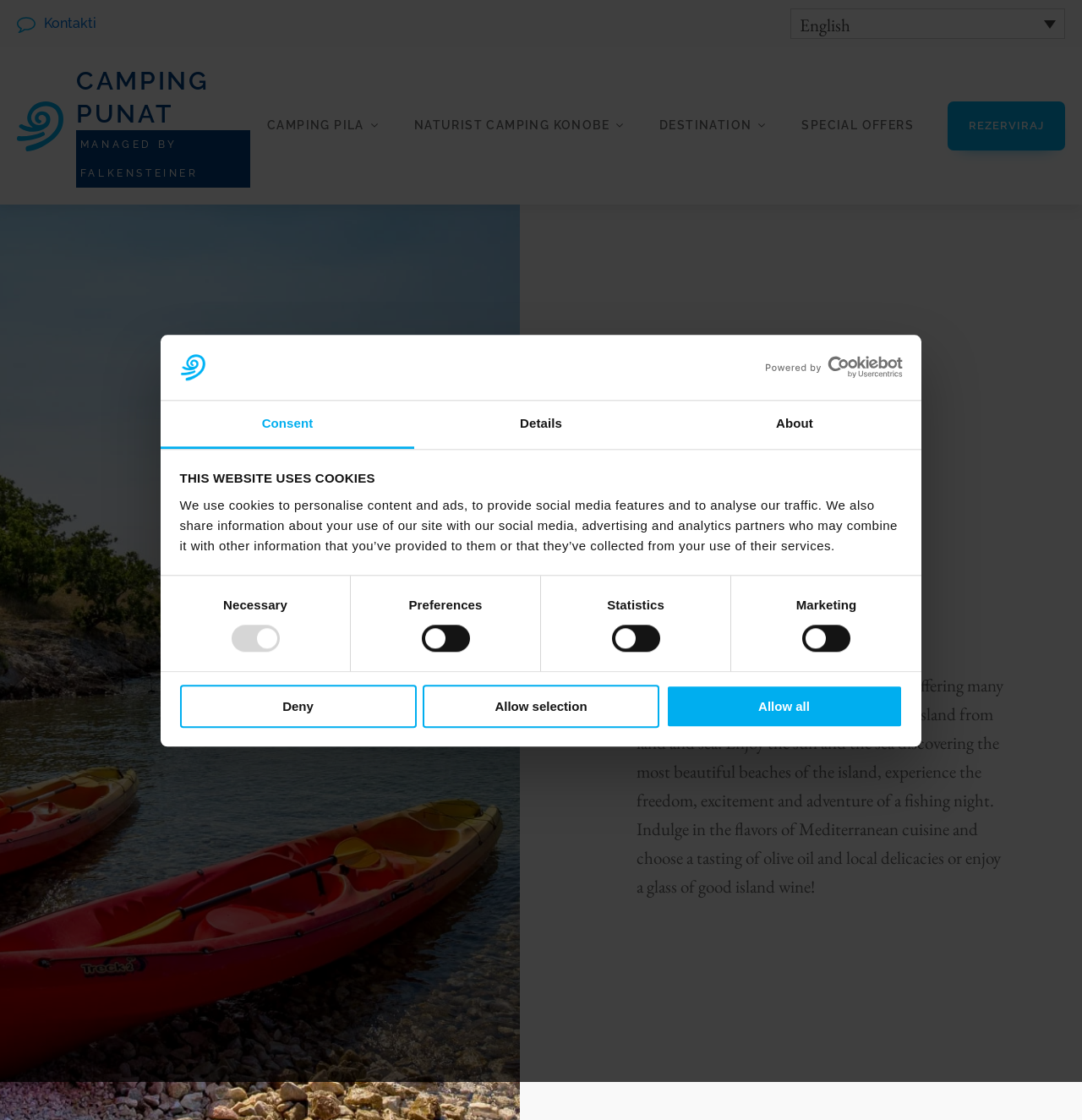Provide a comprehensive caption for the webpage.

The webpage is about Camping Punat, a camping site on the island of Krk. At the top, there is a dialog box about cookies, with a logo and a link to open in a new window. Below the dialog box, there are three tabs: Consent, Details, and About. The Consent tab is selected by default, and it contains a message about the website using cookies, followed by a group of checkboxes for selecting consent options.

Below the tabs, there are three buttons: Deny, Allow selection, and Allow all. On the top-left corner, there is a link to Kontakti, accompanied by a small icon. On the top-right corner, there is a link to switch to English.

The main content of the webpage is divided into sections. The first section has links to different camping sites, including Camping Pila, Naturist Camping Konobe, and others. Each link has a small icon next to it.

The second section is about the destination, with a heading "ACTIVITIES" and a paragraph describing the island of Krk as a perfect destination for discovering, experiencing, and enjoying various activities such as fishing, beach-hopping, and indulging in local cuisine and wine.

Overall, the webpage appears to be a promotional page for Camping Punat, highlighting the activities and experiences available on the island of Krk.